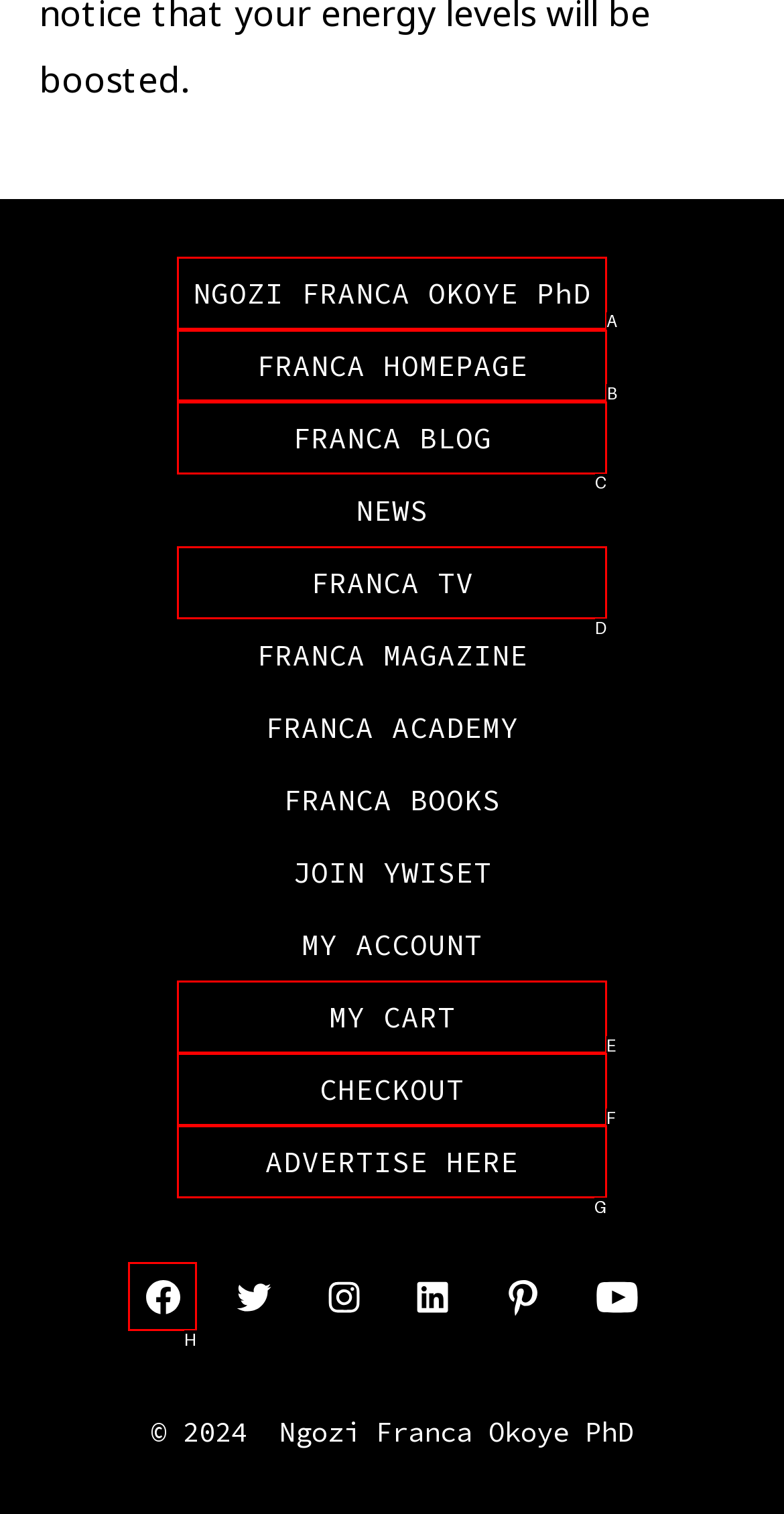Choose the HTML element that needs to be clicked for the given task: go to Franca homepage Respond by giving the letter of the chosen option.

B